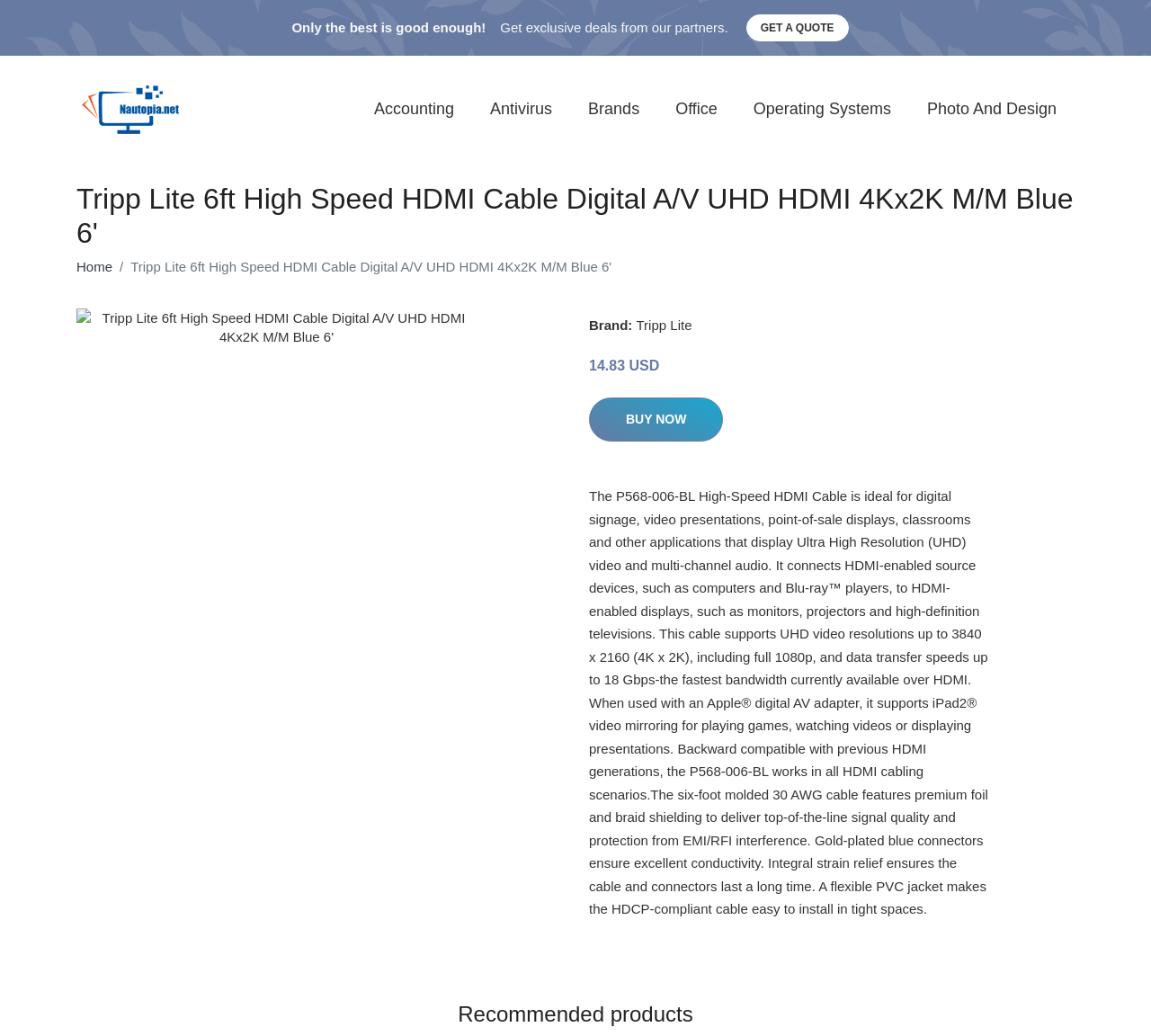Please answer the following question using a single word or phrase: What is the purpose of the HDMI cable?

Connecting HDMI-enabled devices